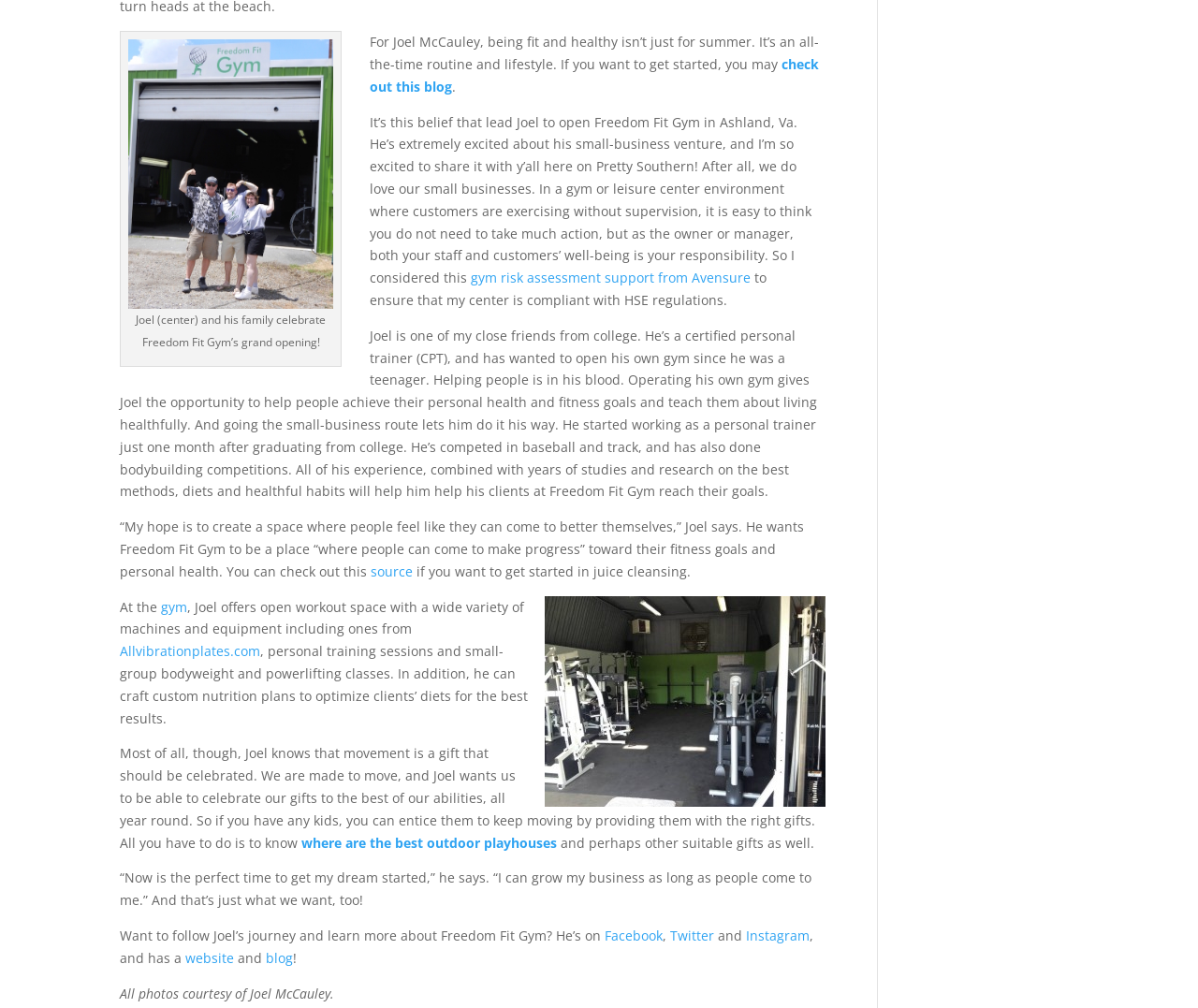From the webpage screenshot, identify the region described by blog. Provide the bounding box coordinates as (top-left x, top-left y, bottom-right x, bottom-right y), with each value being a floating point number between 0 and 1.

[0.222, 0.941, 0.245, 0.959]